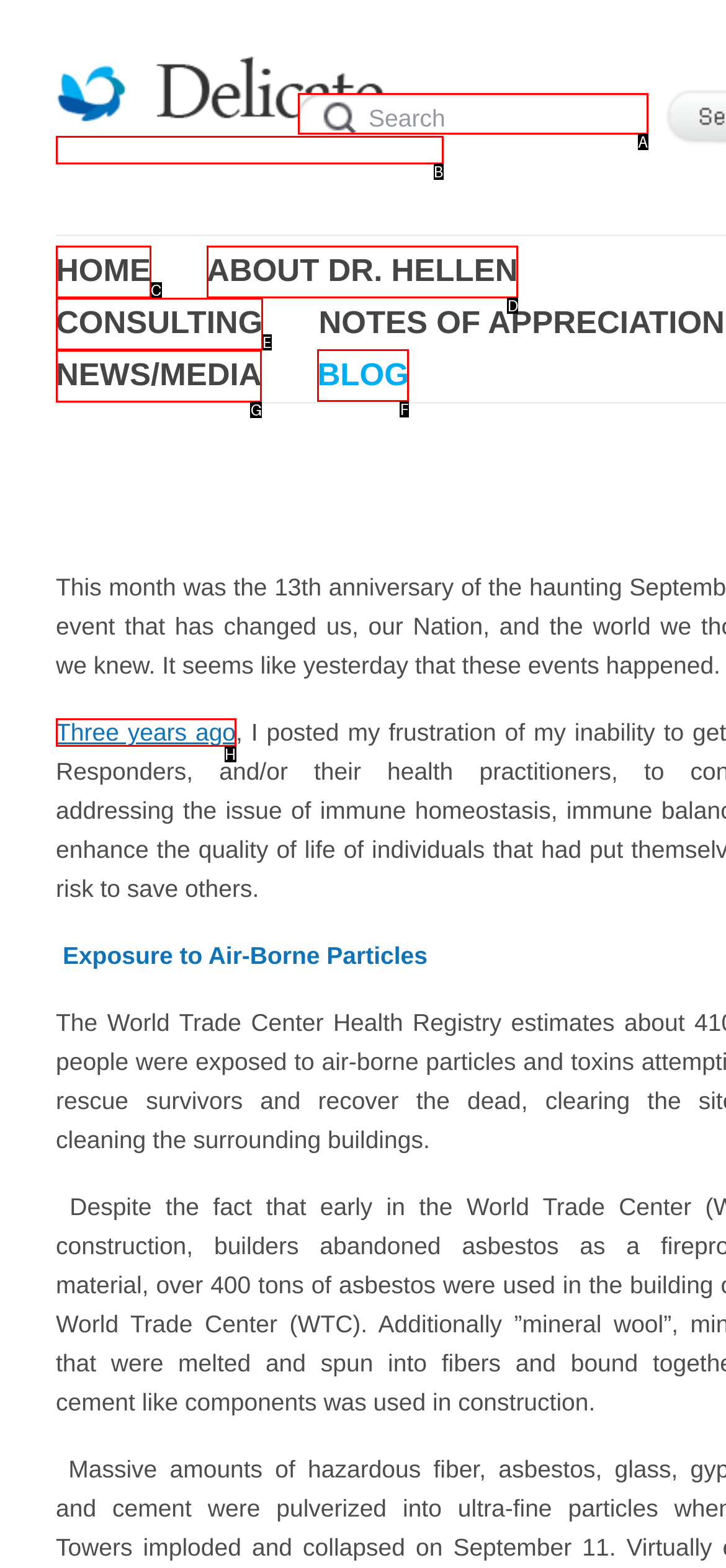Out of the given choices, which letter corresponds to the UI element required to read the blog? Answer with the letter.

F